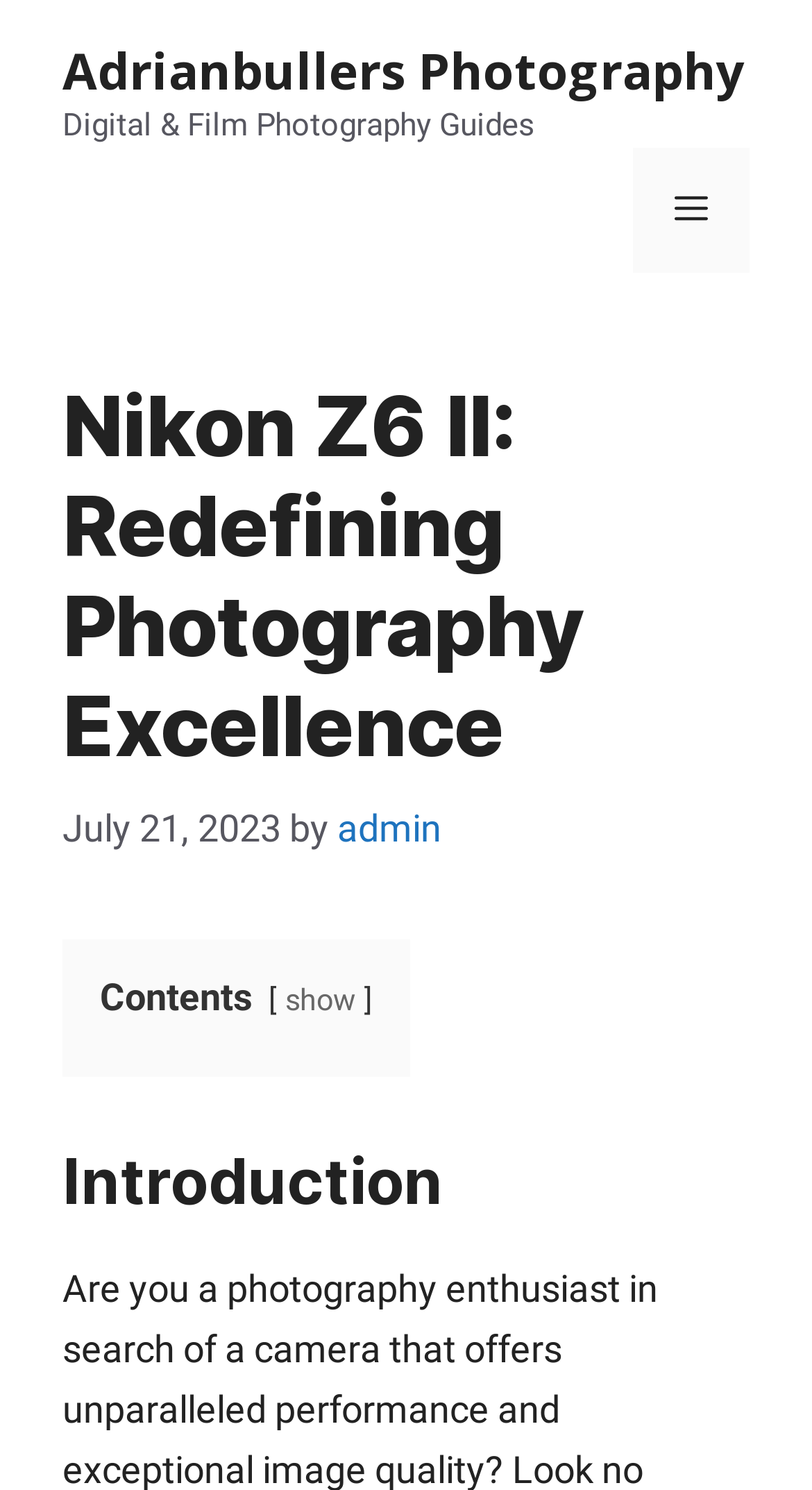Locate and extract the text of the main heading on the webpage.

Nikon Z6 II: Redefining Photography Excellence